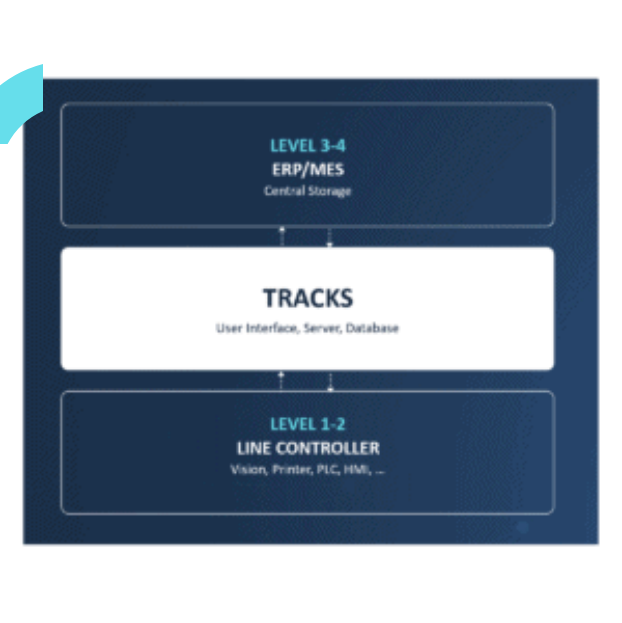Provide a comprehensive description of the image.

This image illustrates a flowchart representing the structure of the "TRACKS" system, which serves as a connectivity bridge between various operational levels in a production environment. 

At the top, the chart lists "LEVEL 3-4," categorized as "ERP/MES," highlighting its function related to central storage systems. Below this, the central node is labeled "TRACKS," which encompasses the user interface, server, and database functions, emphasizing its pivotal role in data management and process integration. Finally, the bottom section describes "LEVEL 1-2," titled "LINE CONTROLLER," which manages elements like vision systems, printers, PLCs, and HMIs, showcasing how TRACKS facilitates communication between the core operational management systems and the machinery on the production floor. The diagram's clean layout and clear hierarchical delineation effectively convey the architecture intended to enhance operational efficiency and compliance monitoring in manufacturing settings.